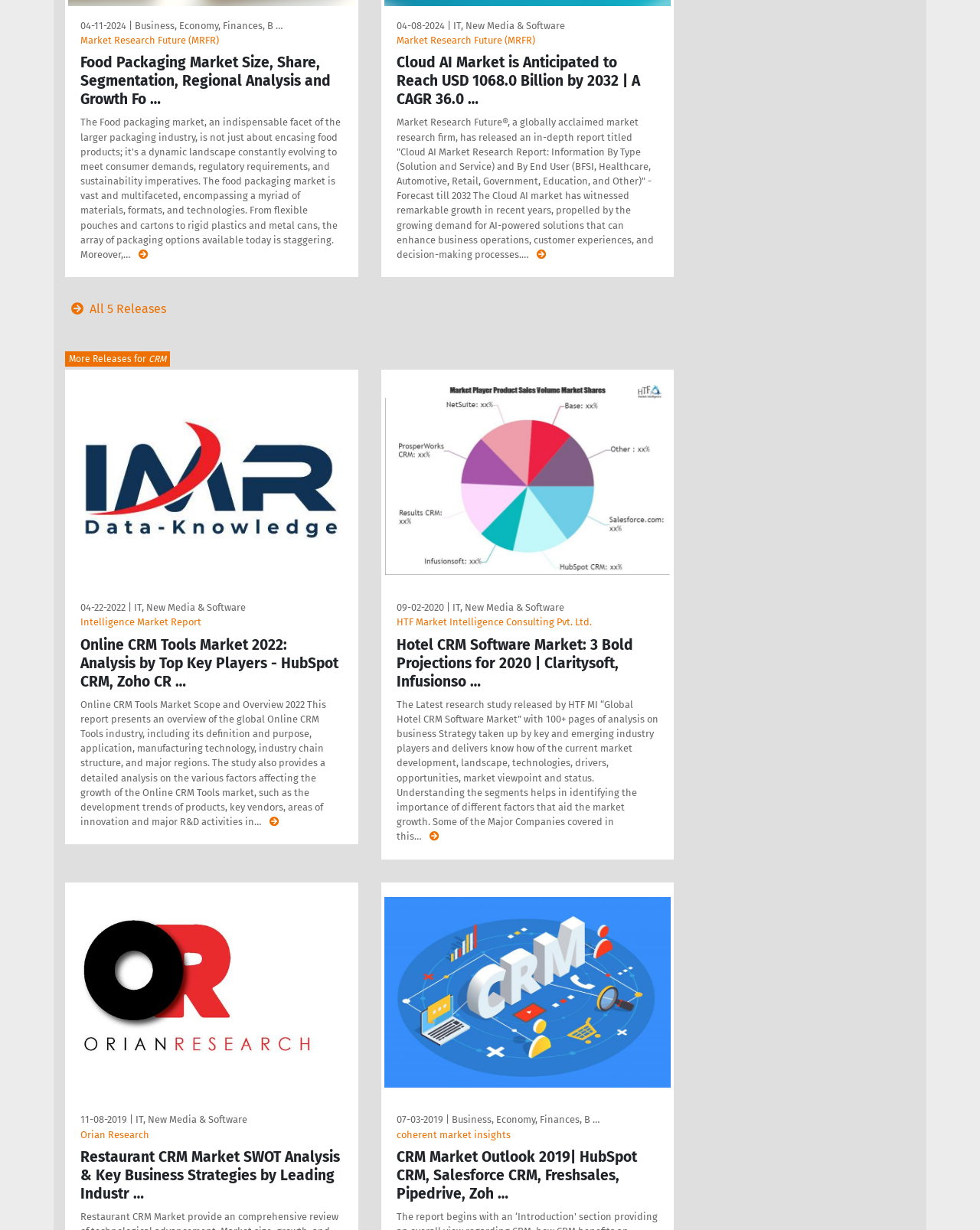Please determine the bounding box coordinates of the element's region to click in order to carry out the following instruction: "Explore Hotel CRM Software Market research". The coordinates should be four float numbers between 0 and 1, i.e., [left, top, right, bottom].

[0.404, 0.517, 0.672, 0.562]